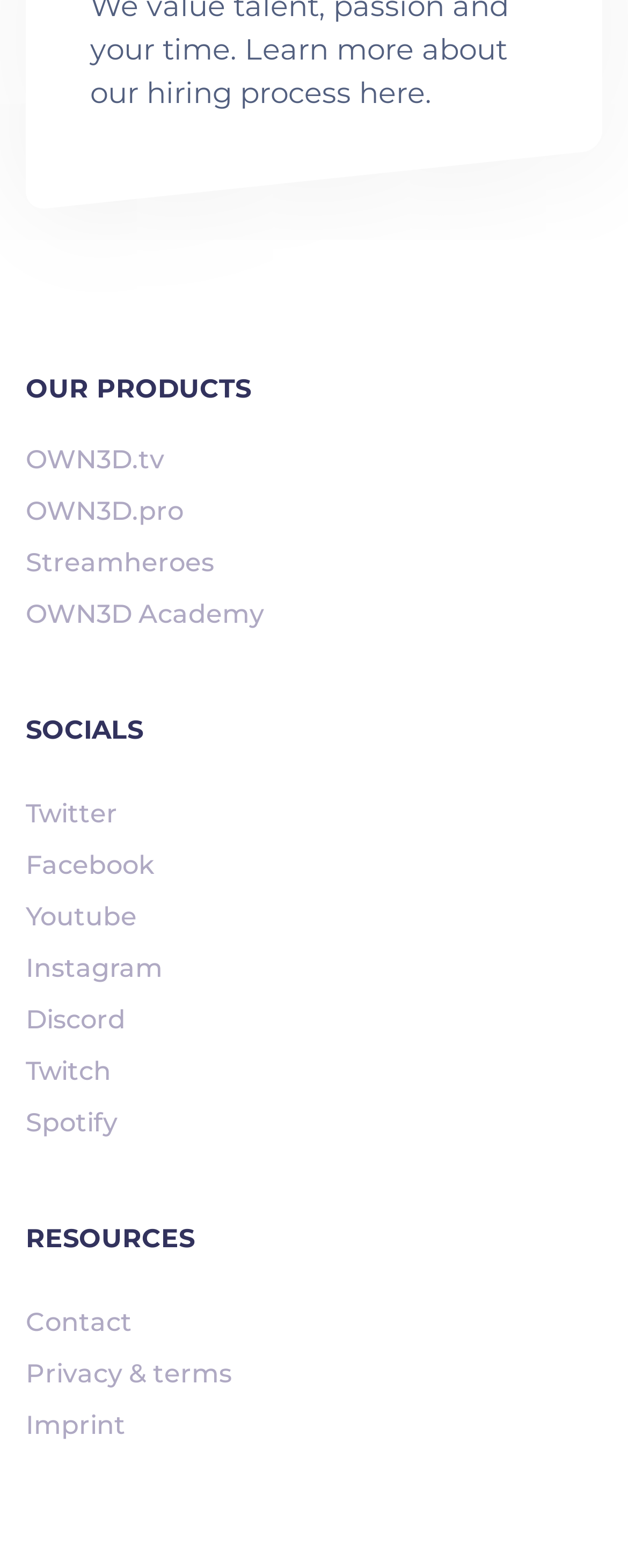Please provide a brief answer to the question using only one word or phrase: 
What is the section above 'SOCIALS'?

OUR PRODUCTS